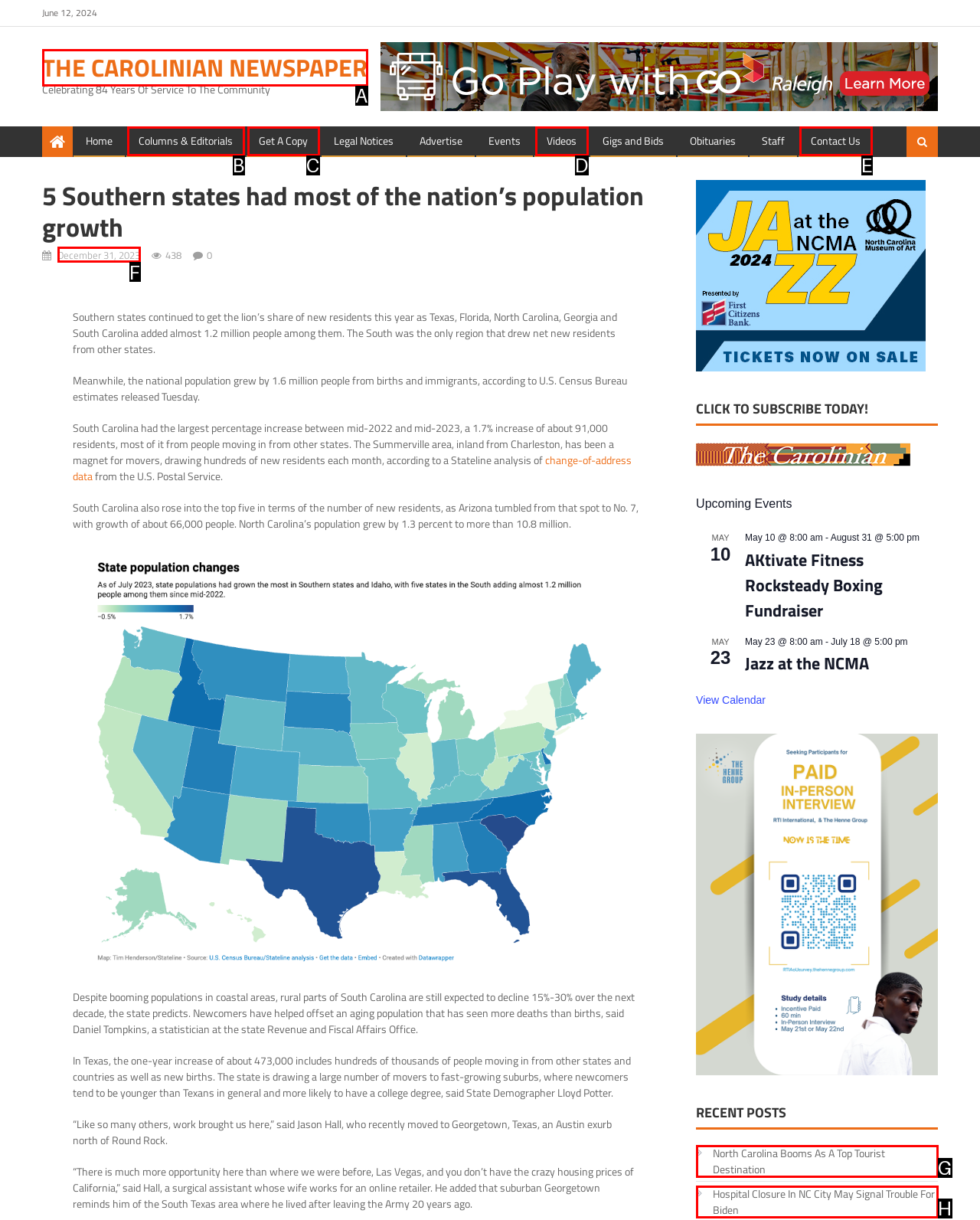Refer to the element description: The Carolinian Newspaper and identify the matching HTML element. State your answer with the appropriate letter.

A